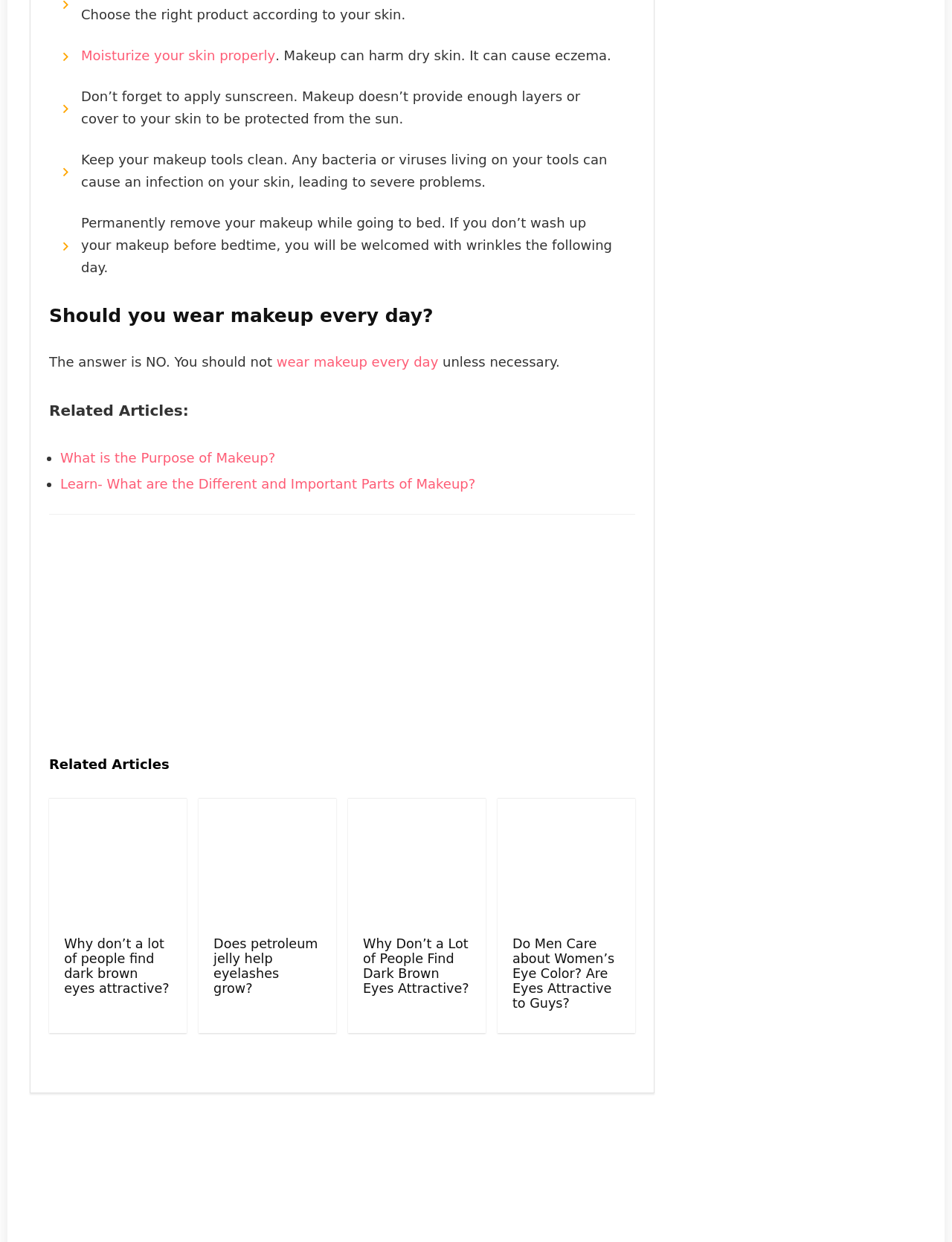Analyze the image and give a detailed response to the question:
How many related articles are listed?

The webpage displays four related articles, each with a heading and a link, which users can access to learn more about the respective topics.